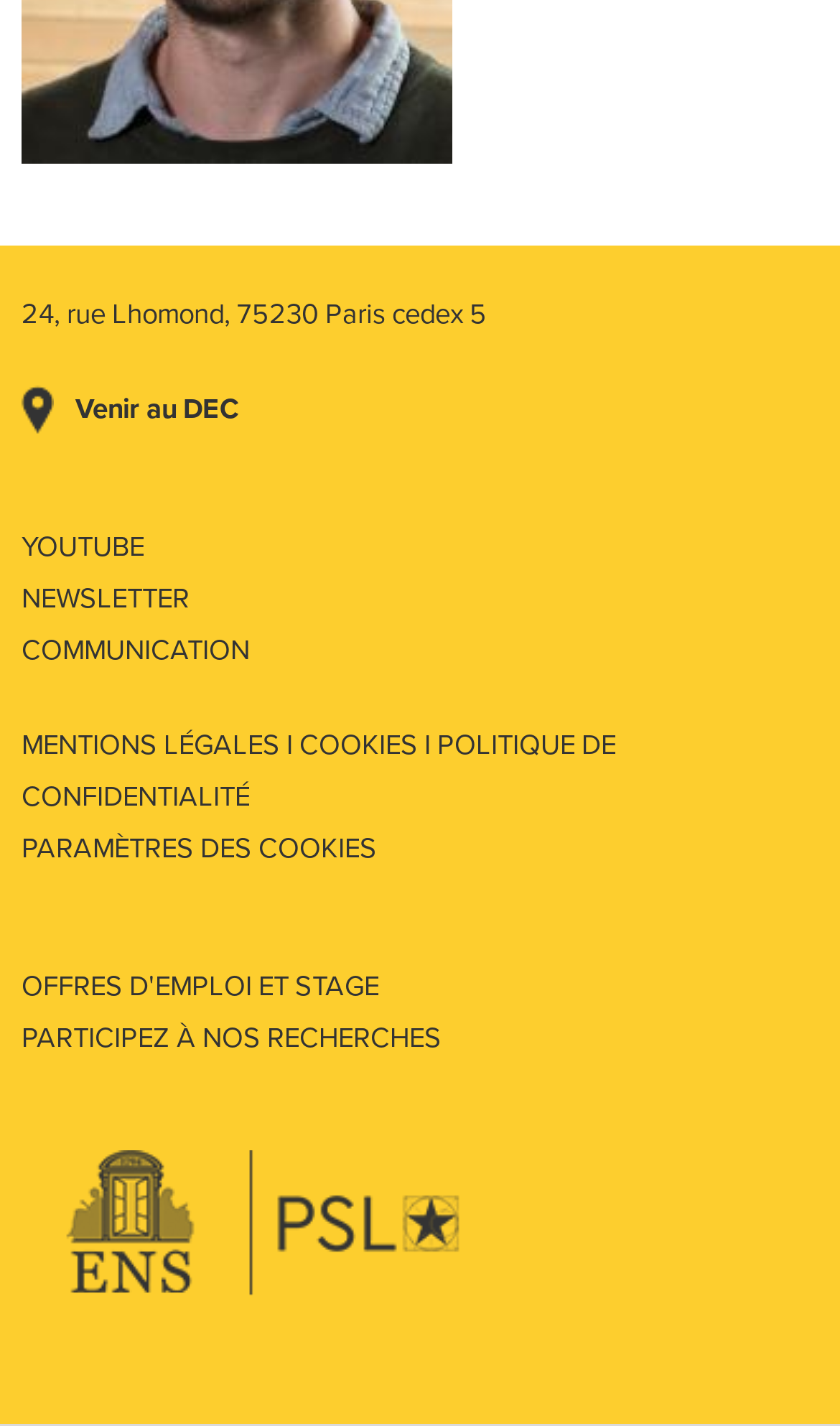From the image, can you give a detailed response to the question below:
How many navigation menus are at the bottom of the page?

I counted the number of navigation elements that are children of the Root Element and have a description starting with 'FOOTERMENU'. There are 2 navigation menus: FOOTERMENU DEC and FOOTERMENU DEC ADDITIONAL.